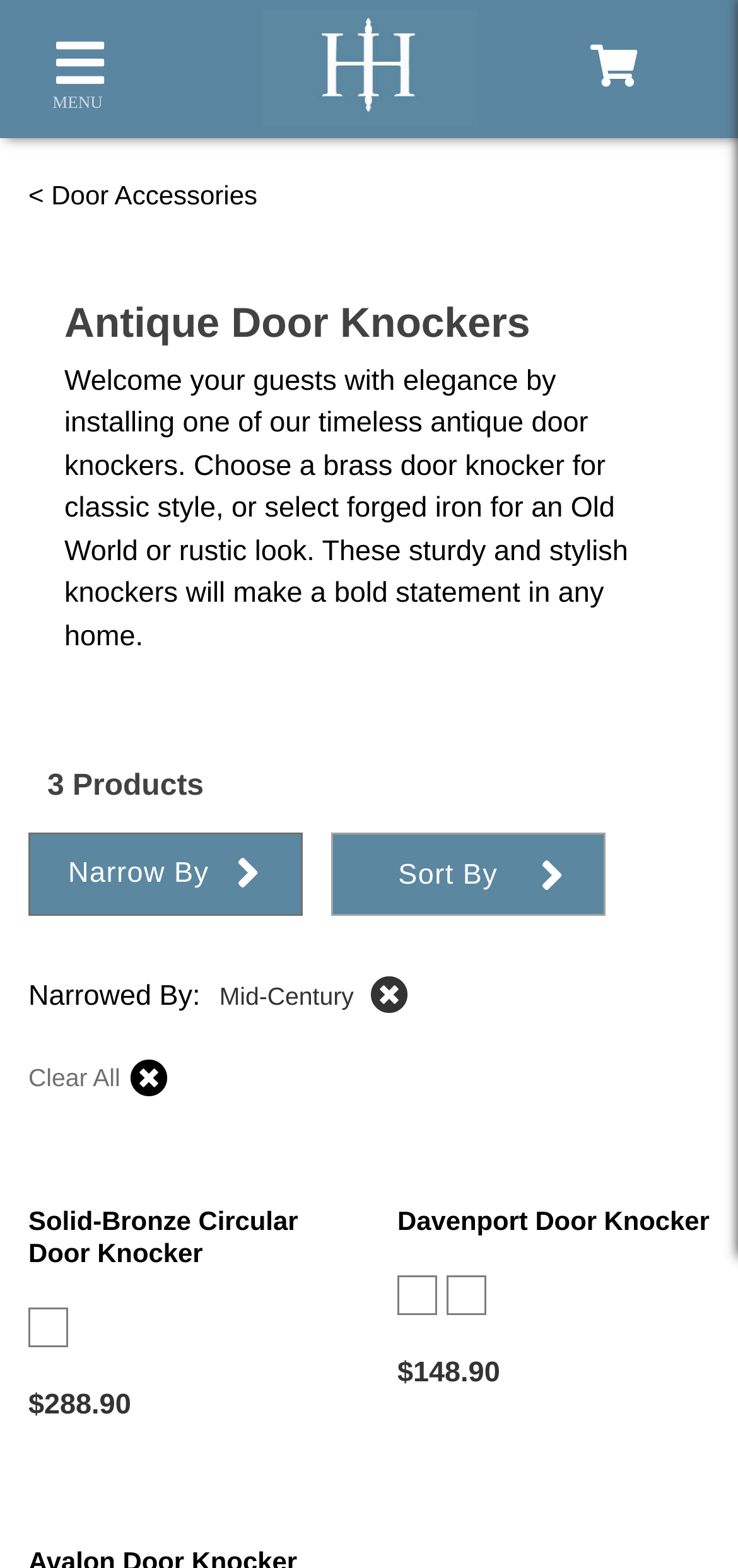Use a single word or phrase to answer the question: 
What is the price of the 'Davenport Door Knocker'?

$148.90